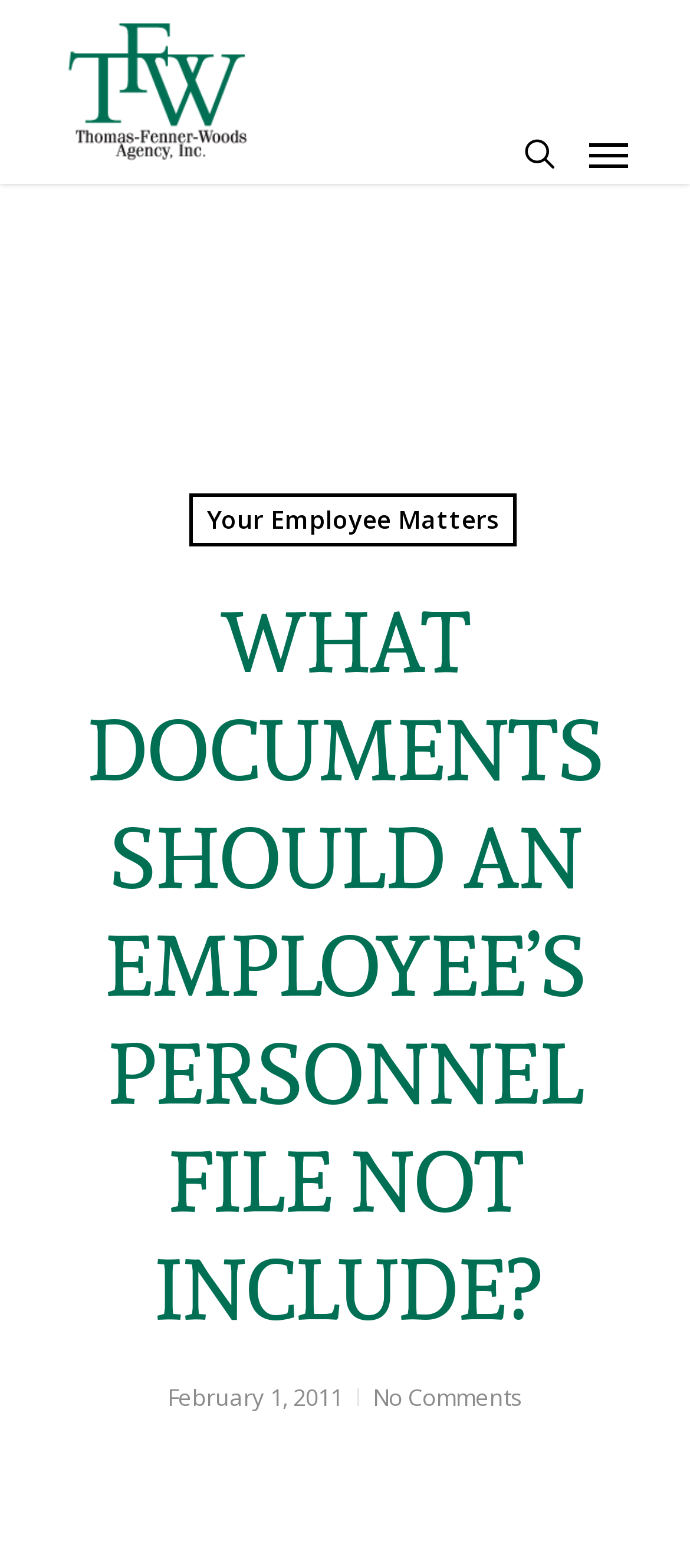What is the date of the article?
Analyze the screenshot and provide a detailed answer to the question.

I found the answer by looking at the StaticText element with the text 'February 1, 2011', which is likely to be the date of the article.